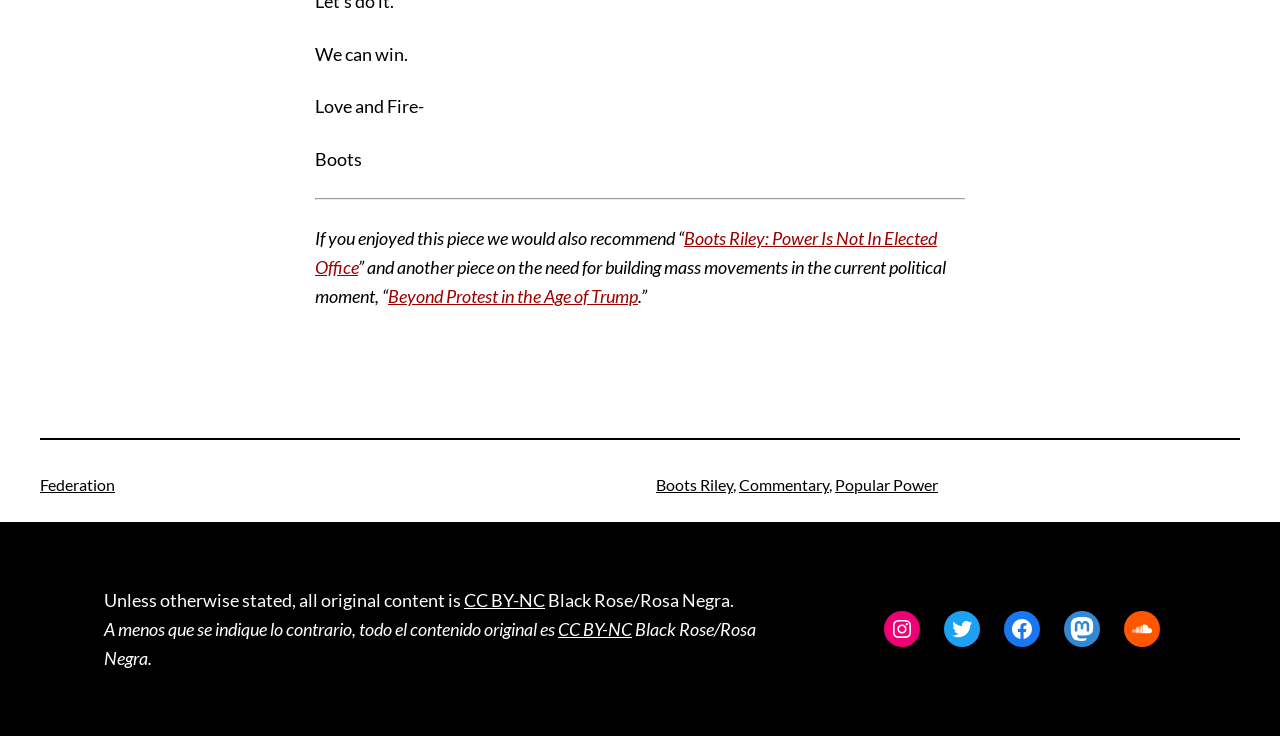Identify the coordinates of the bounding box for the element that must be clicked to accomplish the instruction: "Click on 'Boots Riley: Power Is Not In Elected Office'".

[0.246, 0.308, 0.732, 0.378]